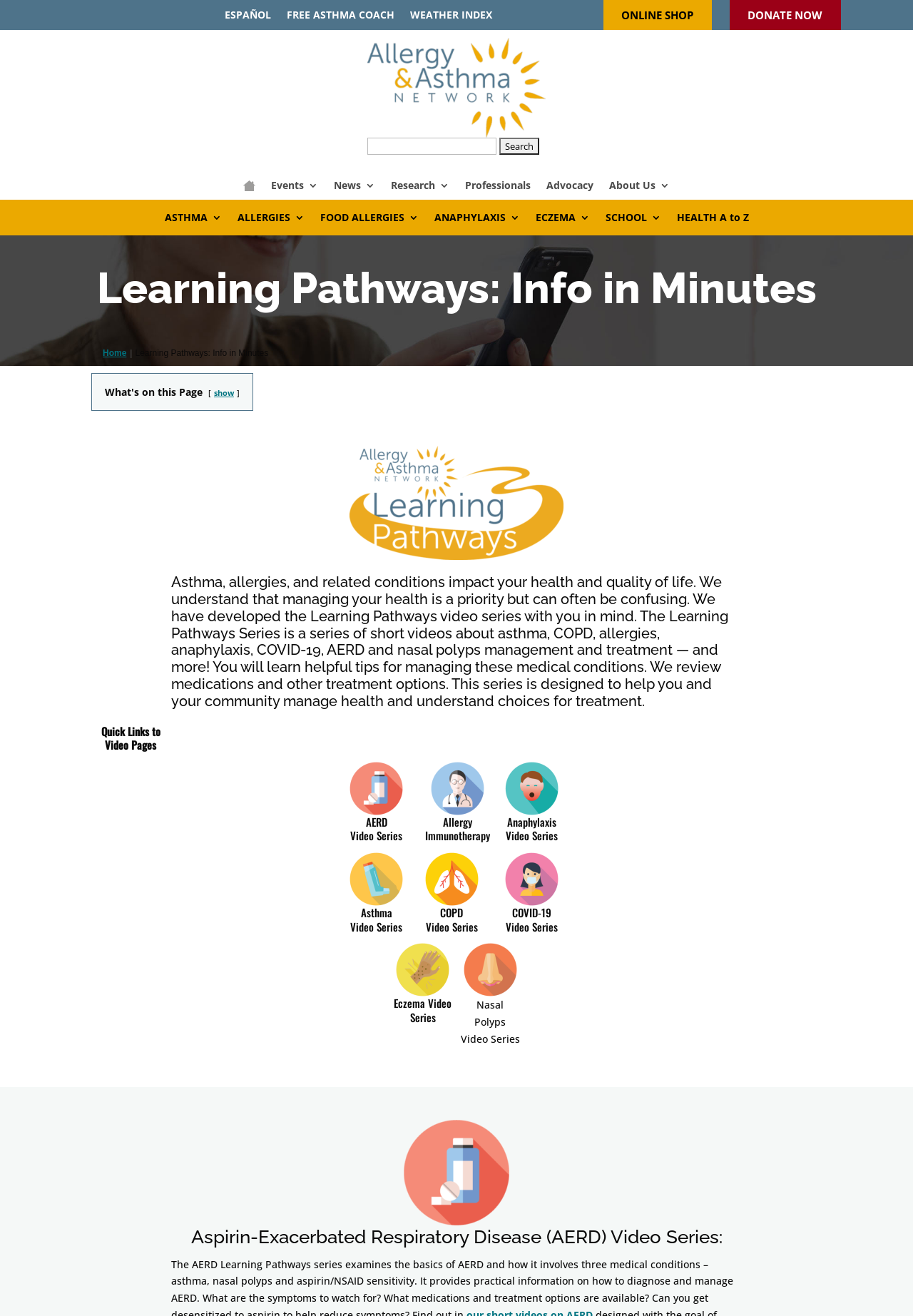Show the bounding box coordinates for the element that needs to be clicked to execute the following instruction: "Search for something". Provide the coordinates in the form of four float numbers between 0 and 1, i.e., [left, top, right, bottom].

[0.402, 0.104, 0.598, 0.117]